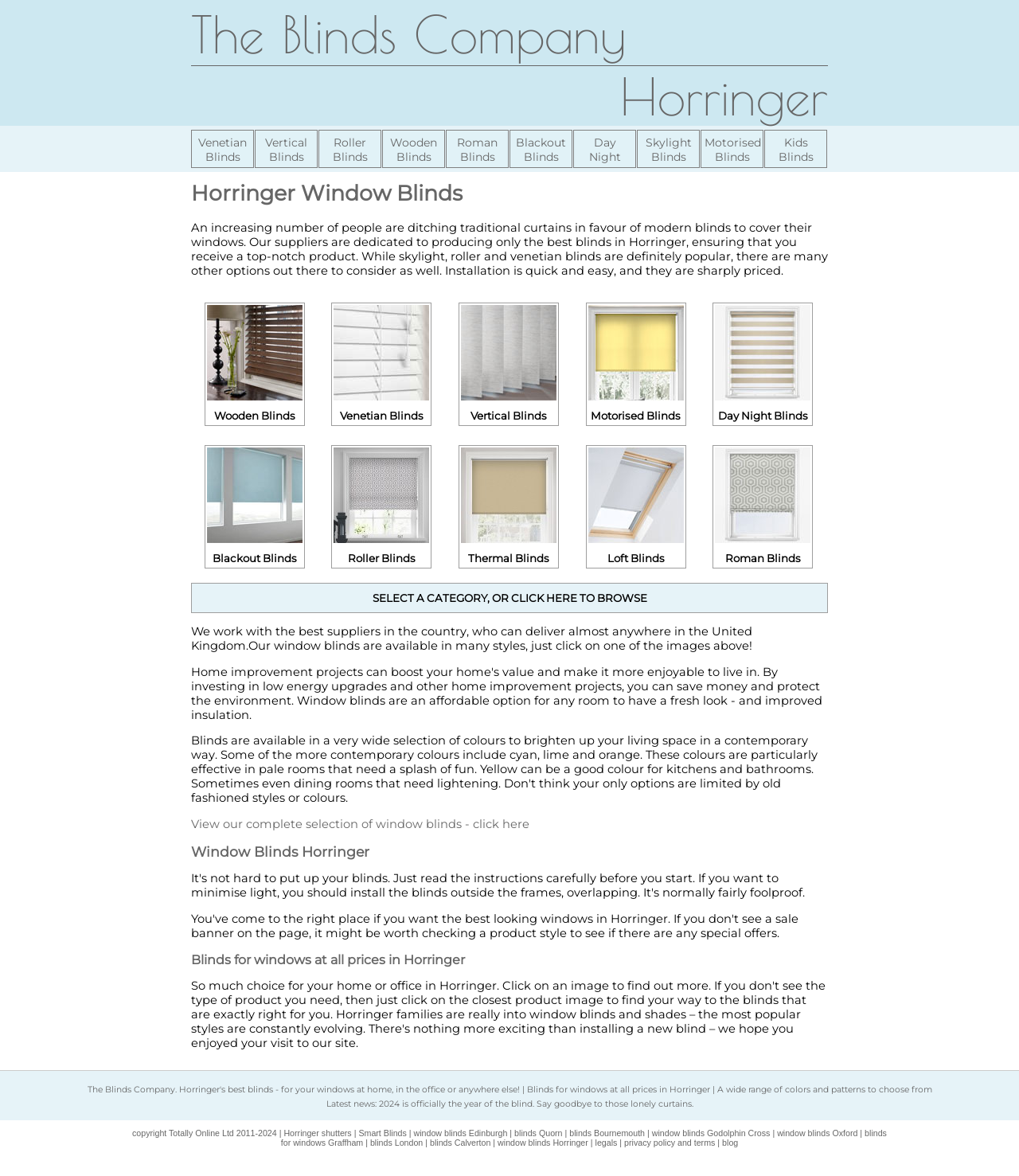Refer to the image and answer the question with as much detail as possible: Can the company deliver blinds to the entire UK?

The website states that the company's suppliers can deliver blinds 'almost anywhere in the United Kingdom', implying that they can deliver to the entire country.